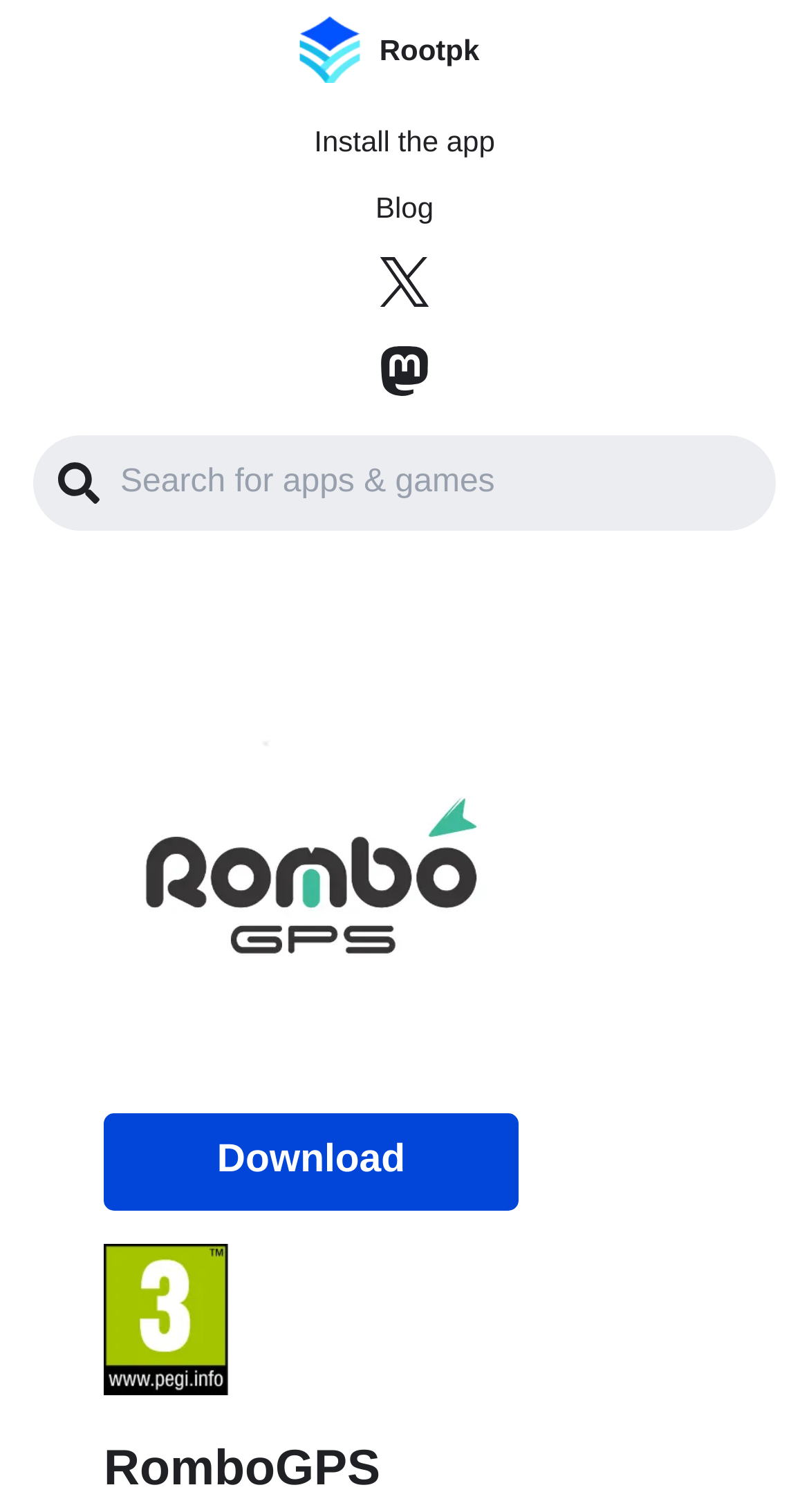What is the purpose of the search box?
Give a single word or phrase as your answer by examining the image.

Search for apps & games